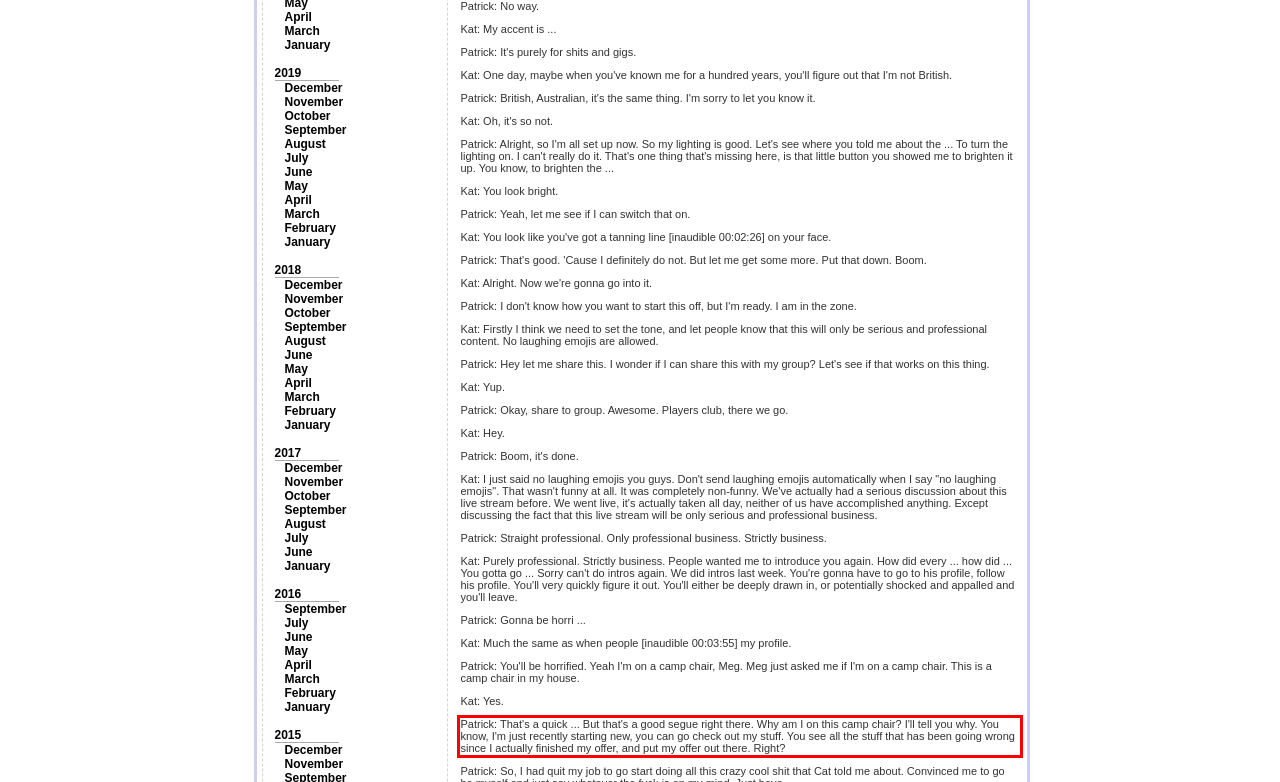Using the provided screenshot of a webpage, recognize the text inside the red rectangle bounding box by performing OCR.

Patrick: That's a quick ... But that's a good segue right there. Why am I on this camp chair? I'll tell you why. You know, I'm just recently starting new, you can go check out my stuff. You see all the stuff that has been going wrong since I actually finished my offer, and put my offer out there. Right?